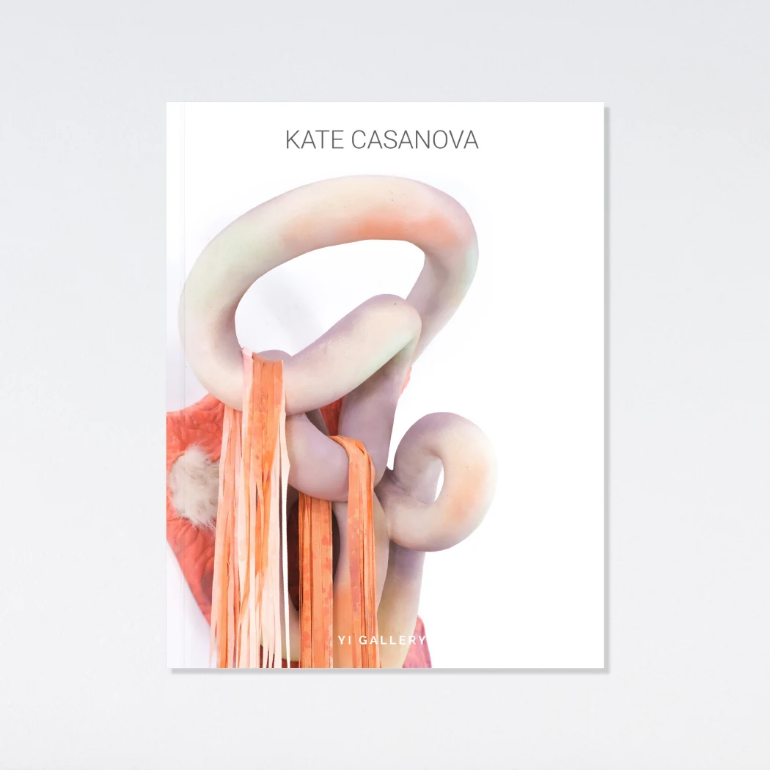Give a short answer using one word or phrase for the question:
What is the name of the gallery associated with this work?

YI GALLERY